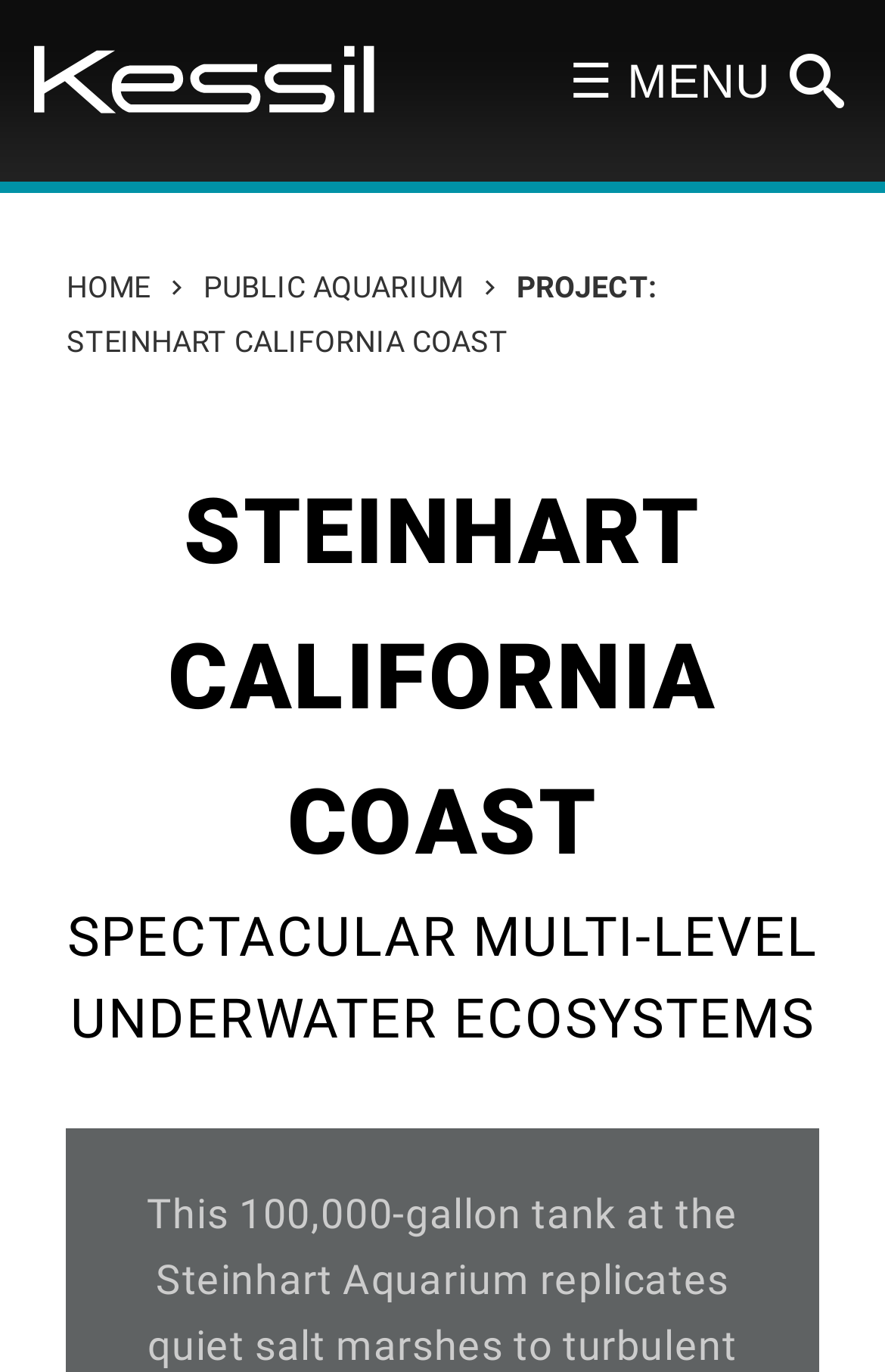Provide the bounding box coordinates for the UI element described in this sentence: "Public Aquarium". The coordinates should be four float values between 0 and 1, i.e., [left, top, right, bottom].

[0.23, 0.197, 0.524, 0.222]